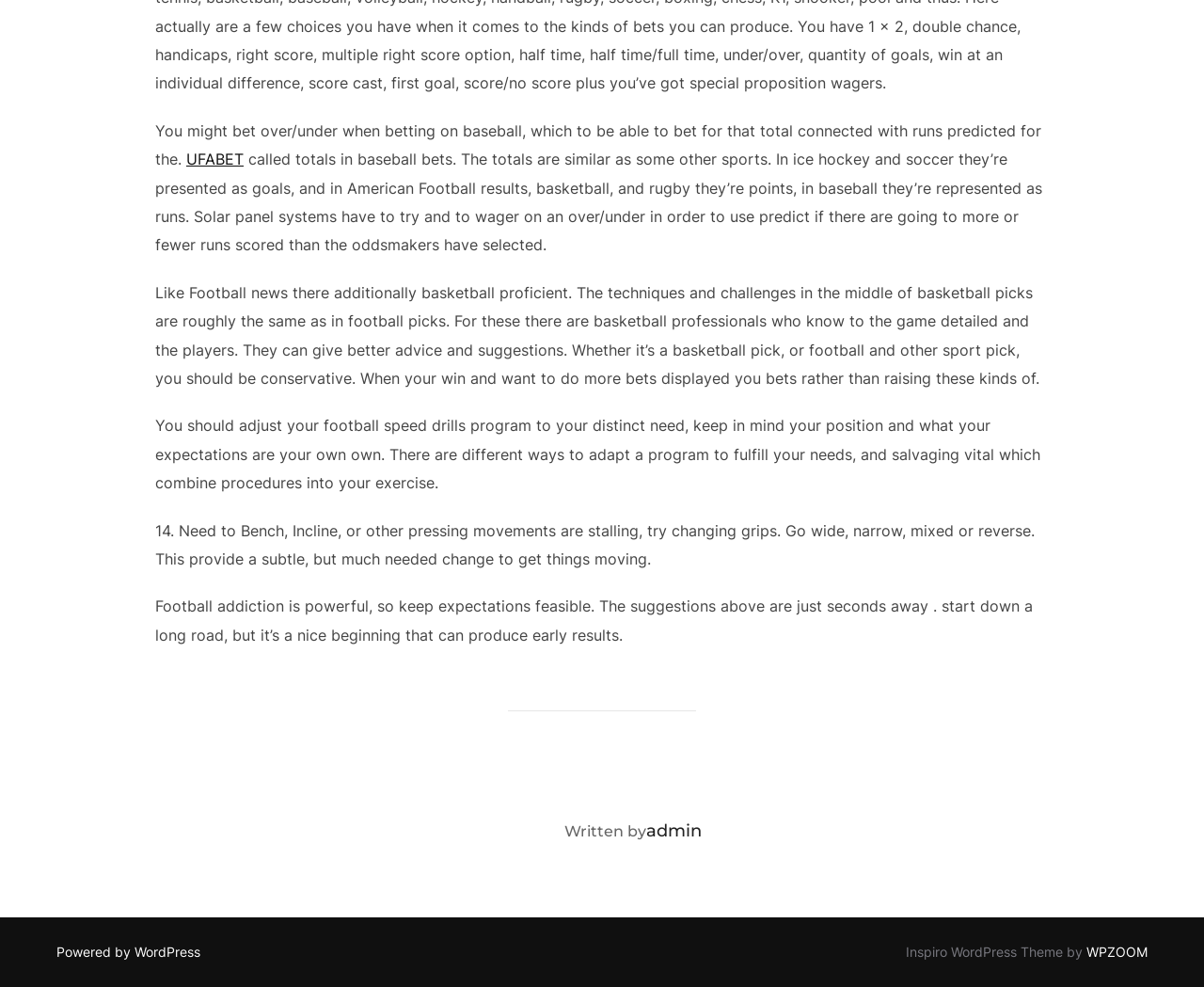Using the element description: "Powered by WordPress", determine the bounding box coordinates for the specified UI element. The coordinates should be four float numbers between 0 and 1, [left, top, right, bottom].

[0.047, 0.956, 0.166, 0.972]